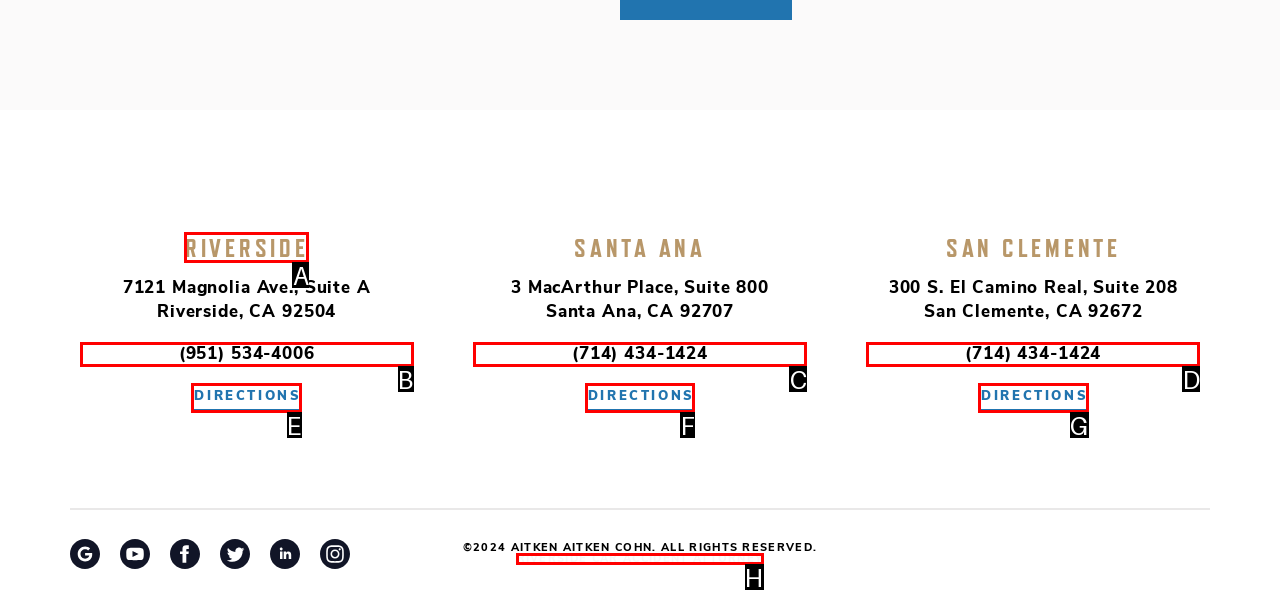Match the description: directions to the correct HTML element. Provide the letter of your choice from the given options.

G